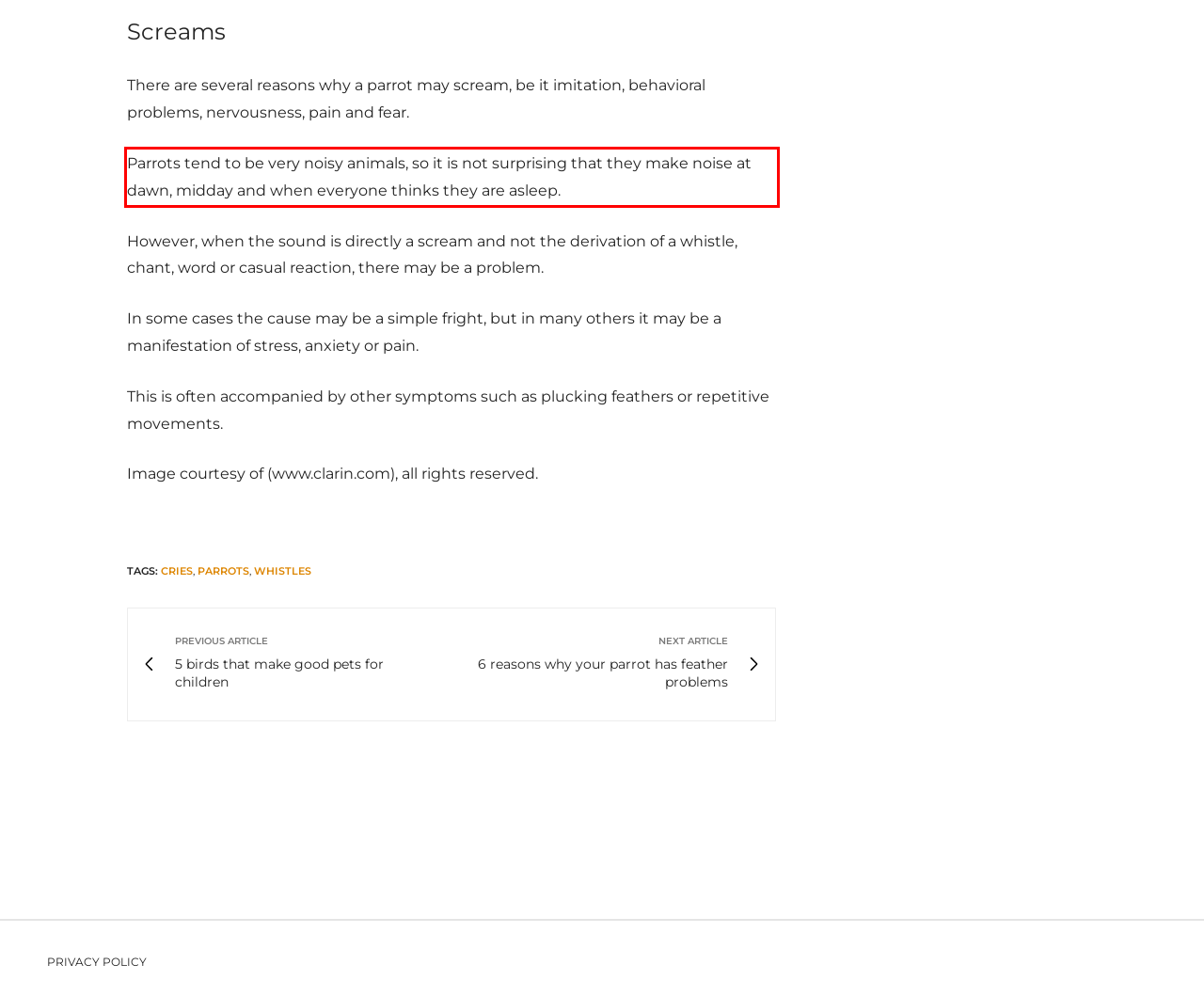Identify the text inside the red bounding box in the provided webpage screenshot and transcribe it.

Parrots tend to be very noisy animals, so it is not surprising that they make noise at dawn, midday and when everyone thinks they are asleep.